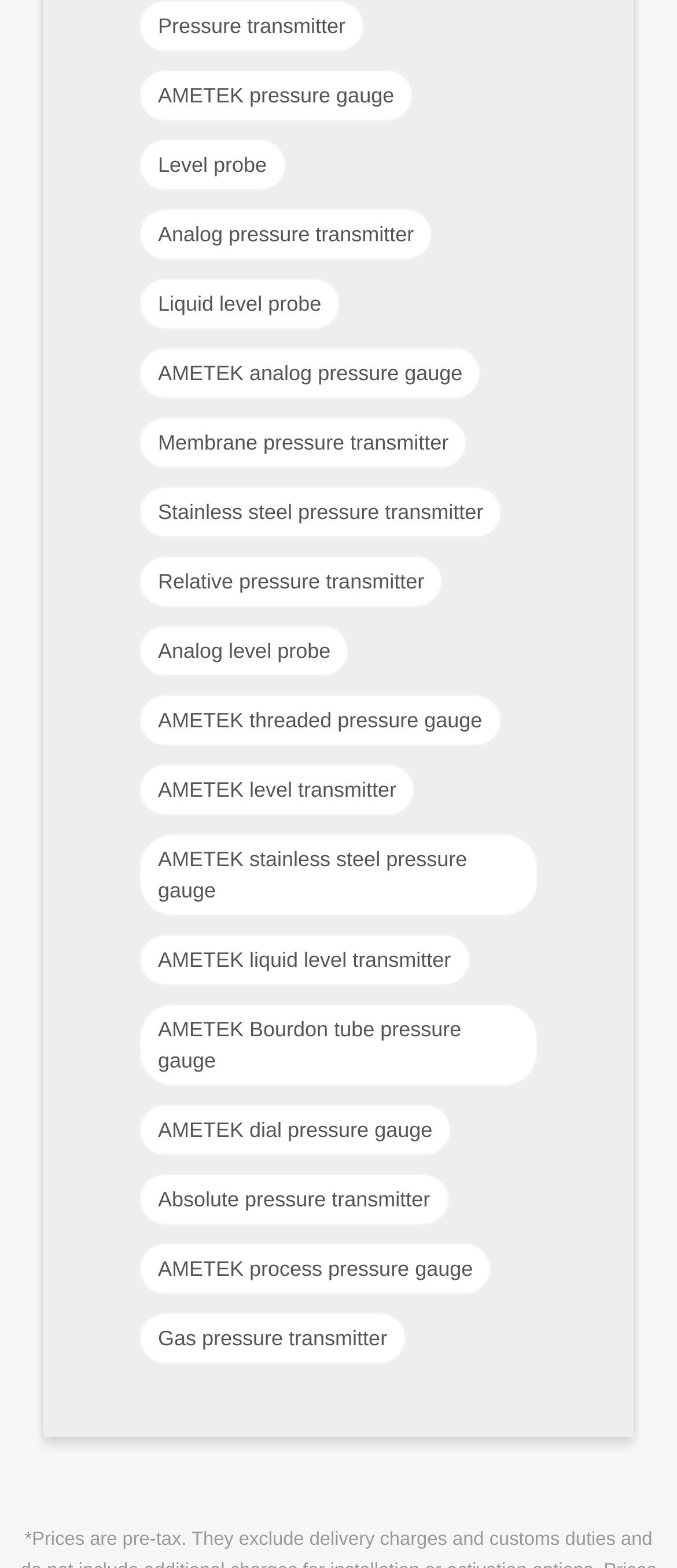How many types of pressure gauges are listed?
Using the picture, provide a one-word or short phrase answer.

7